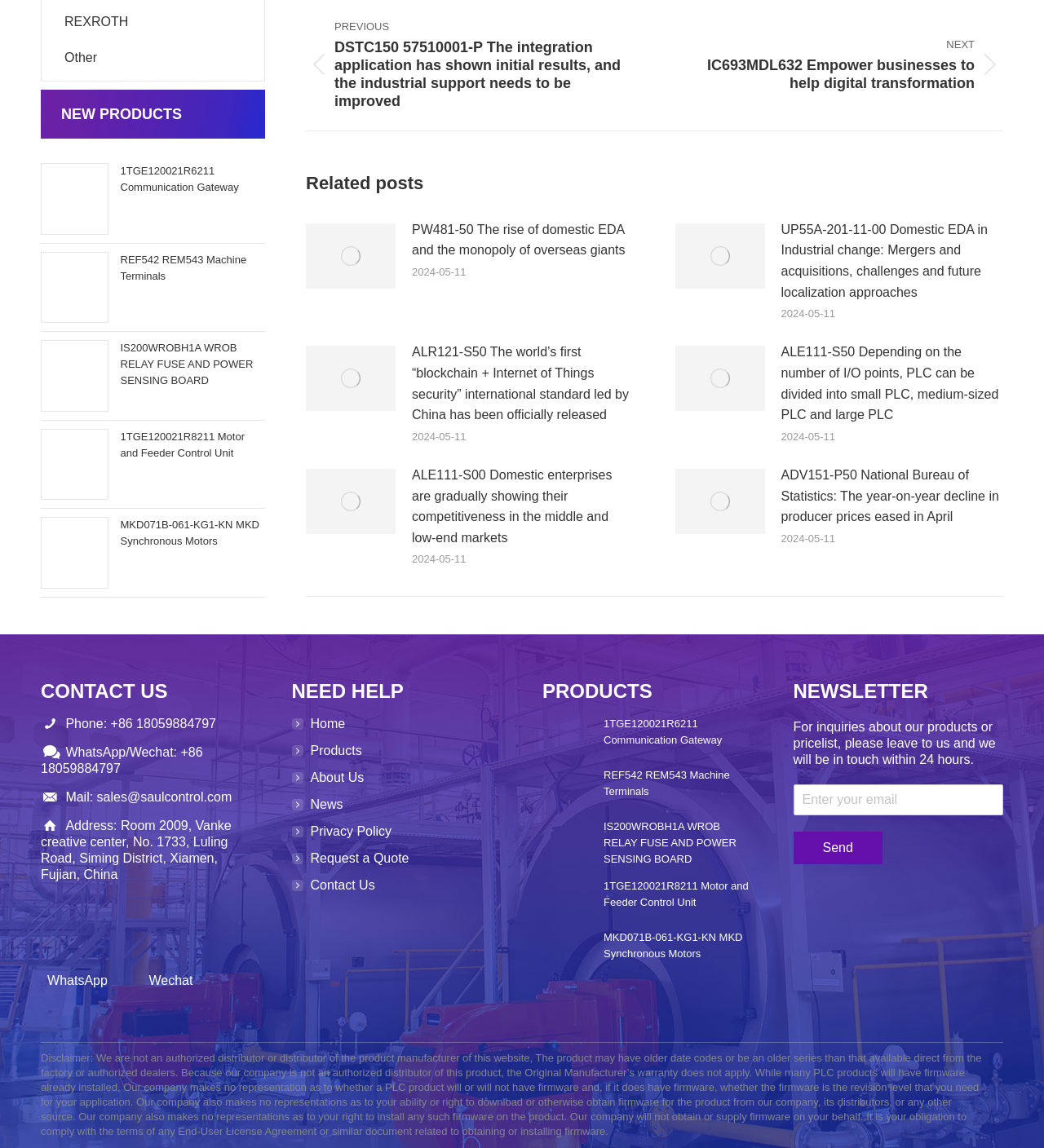Please identify the bounding box coordinates for the region that you need to click to follow this instruction: "Click on the '1TGE120021R6211 Communication Gateway' link".

[0.115, 0.142, 0.254, 0.17]